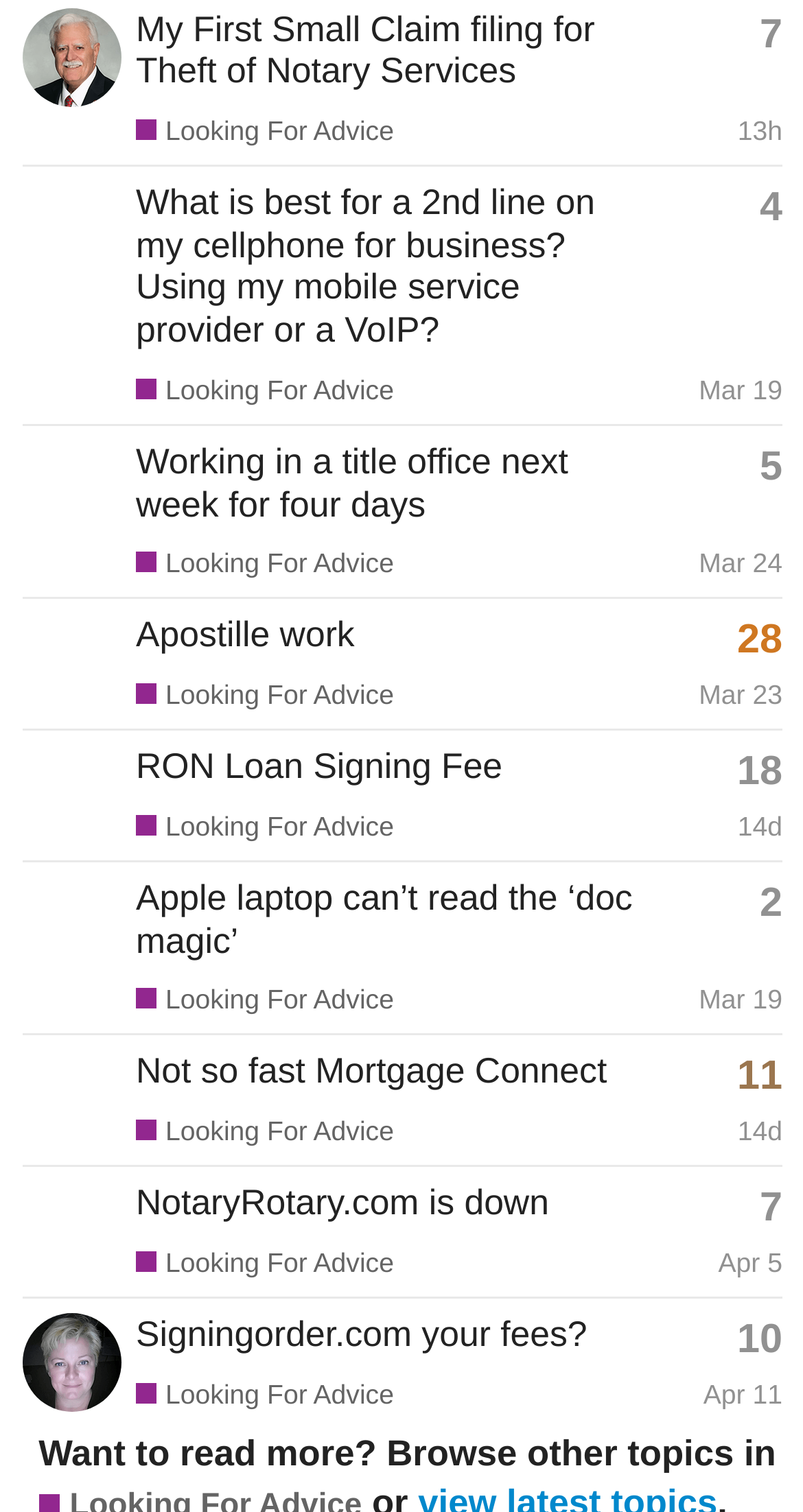Pinpoint the bounding box coordinates of the clickable element needed to complete the instruction: "View the profile of 'notaryties'". The coordinates should be provided as four float numbers between 0 and 1: [left, top, right, bottom].

[0.028, 0.513, 0.151, 0.536]